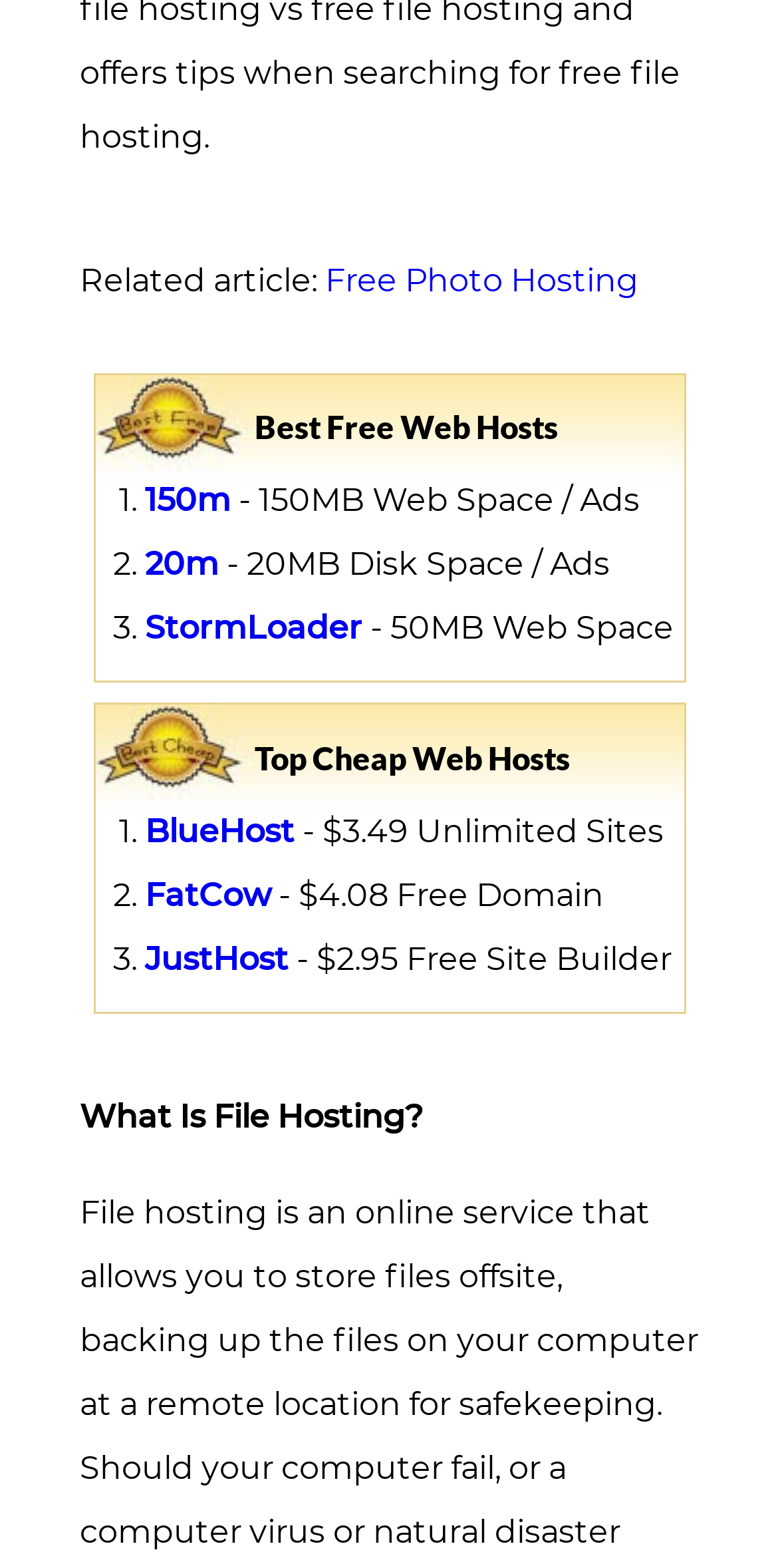Provide the bounding box coordinates for the UI element described in this sentence: "Free Photo Hosting". The coordinates should be four float values between 0 and 1, i.e., [left, top, right, bottom].

[0.418, 0.167, 0.821, 0.191]